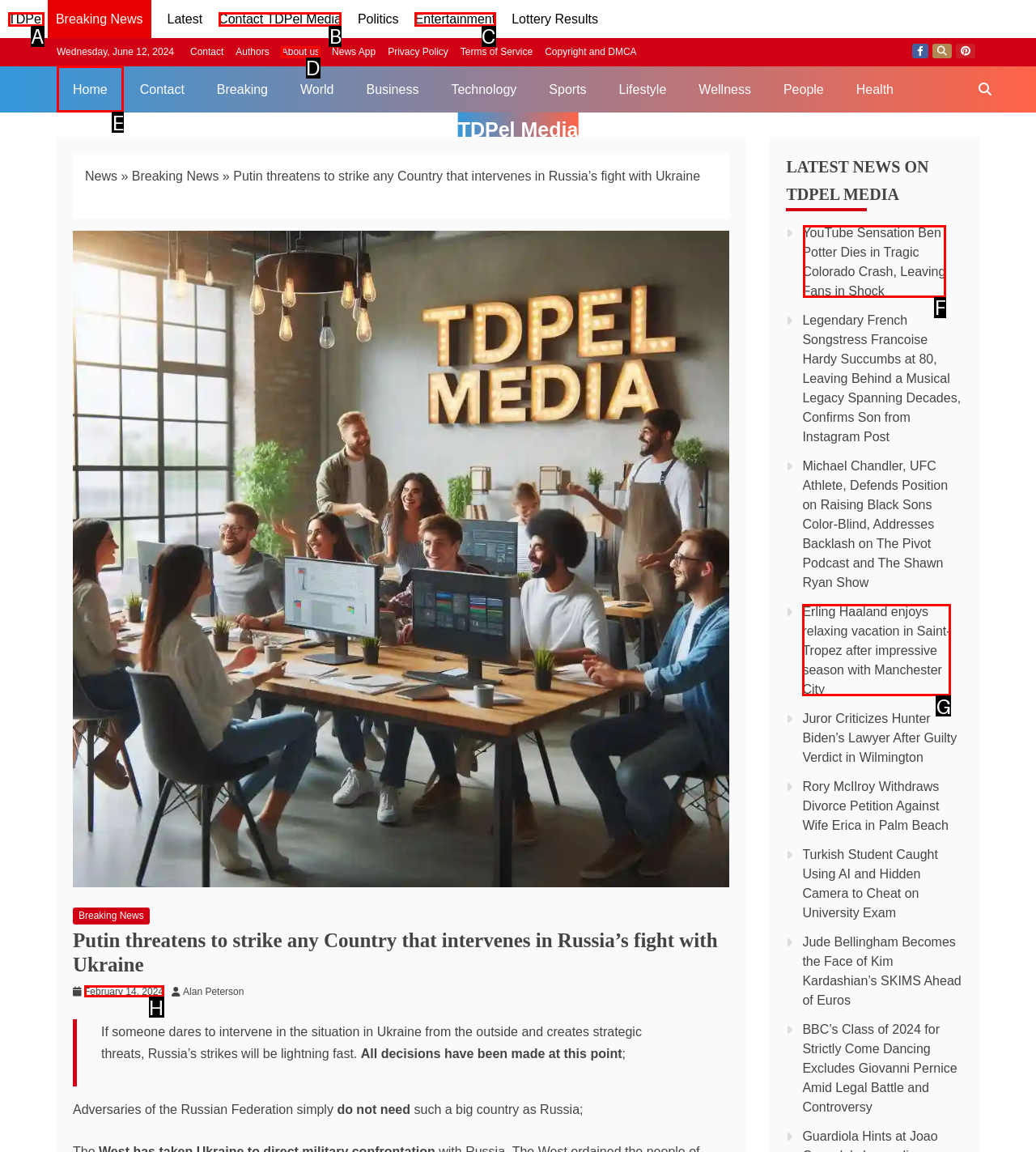Which UI element should you click on to achieve the following task: Click the 'Logo' link? Provide the letter of the correct option.

None